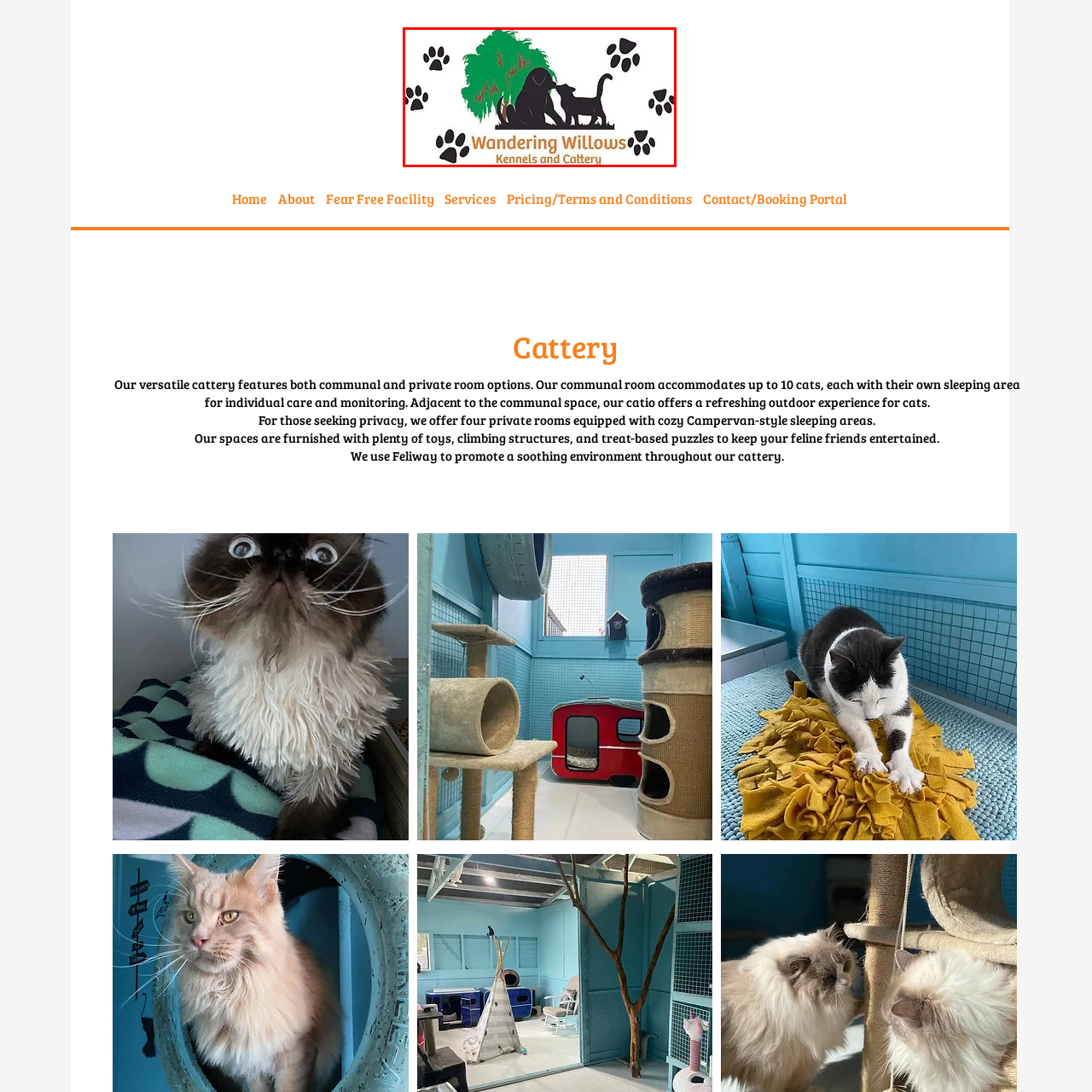Elaborate on the details of the image that is highlighted by the red boundary.

The image features the logo of "Wandering Willows Kennels and Cattery," depicting a playful interaction between a dog and a cat set against a stylized green backdrop of trees. The design emphasizes the harmony between different types of pets, highlighting both canine and feline companionship. Below the graphic, the text "Wandering Willows" is prominently displayed in a warm orange hue, with "Kennels and Cattery" in a more subtle font, encapsulating the essence of a welcoming environment for pets. This logo reflects the facility's commitment to providing loving care and a comfortable space for both cats and dogs. Surrounding the central image are playful paw prints, reinforcing the pet-friendly theme.